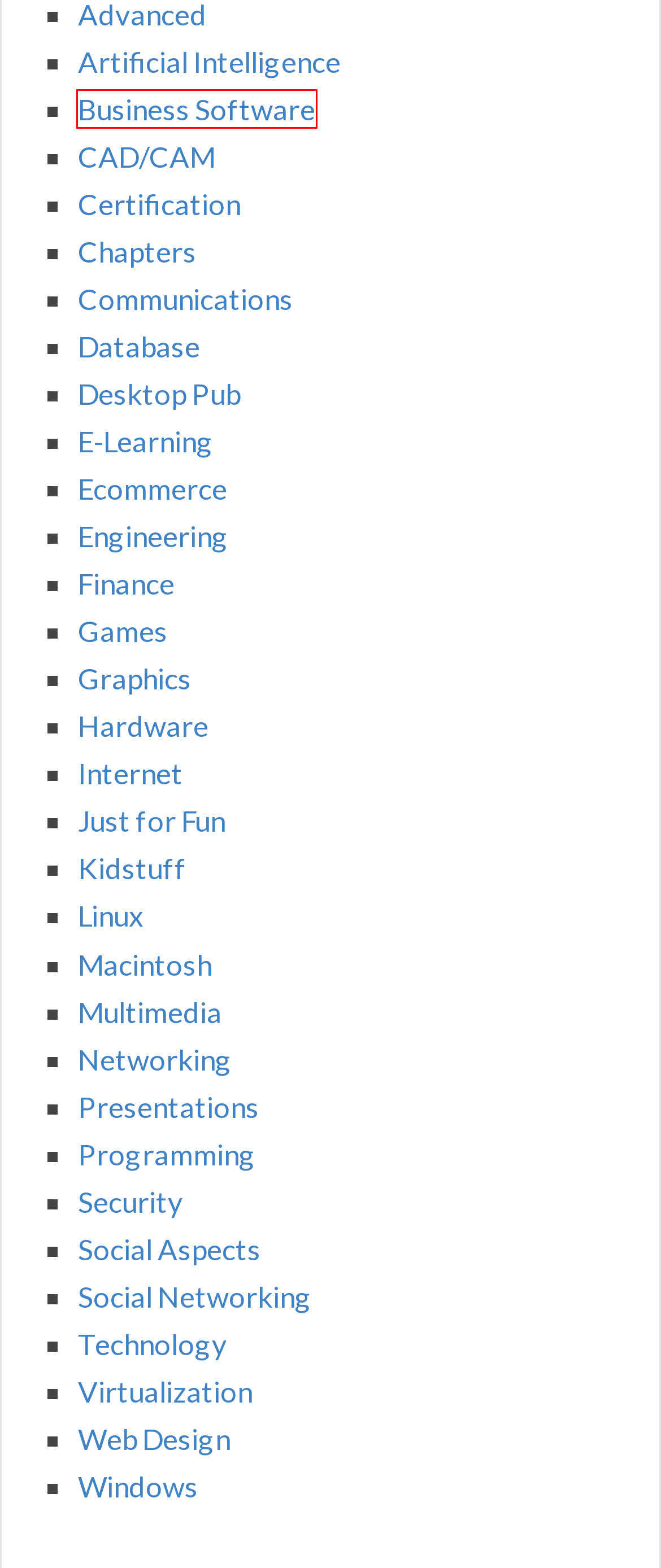Look at the screenshot of the webpage and find the element within the red bounding box. Choose the webpage description that best fits the new webpage that will appear after clicking the element. Here are the candidates:
A. Internet – Computer Books Online's N2Tech
B. Linux – Computer Books Online's N2Tech
C. Virtualization – Computer Books Online's N2Tech
D. Multimedia – Computer Books Online's N2Tech
E. E-Learning – Computer Books Online's N2Tech
F. Business Software – Computer Books Online's N2Tech
G. Finance – Computer Books Online's N2Tech
H. Artificial Intelligence – Computer Books Online's N2Tech

F